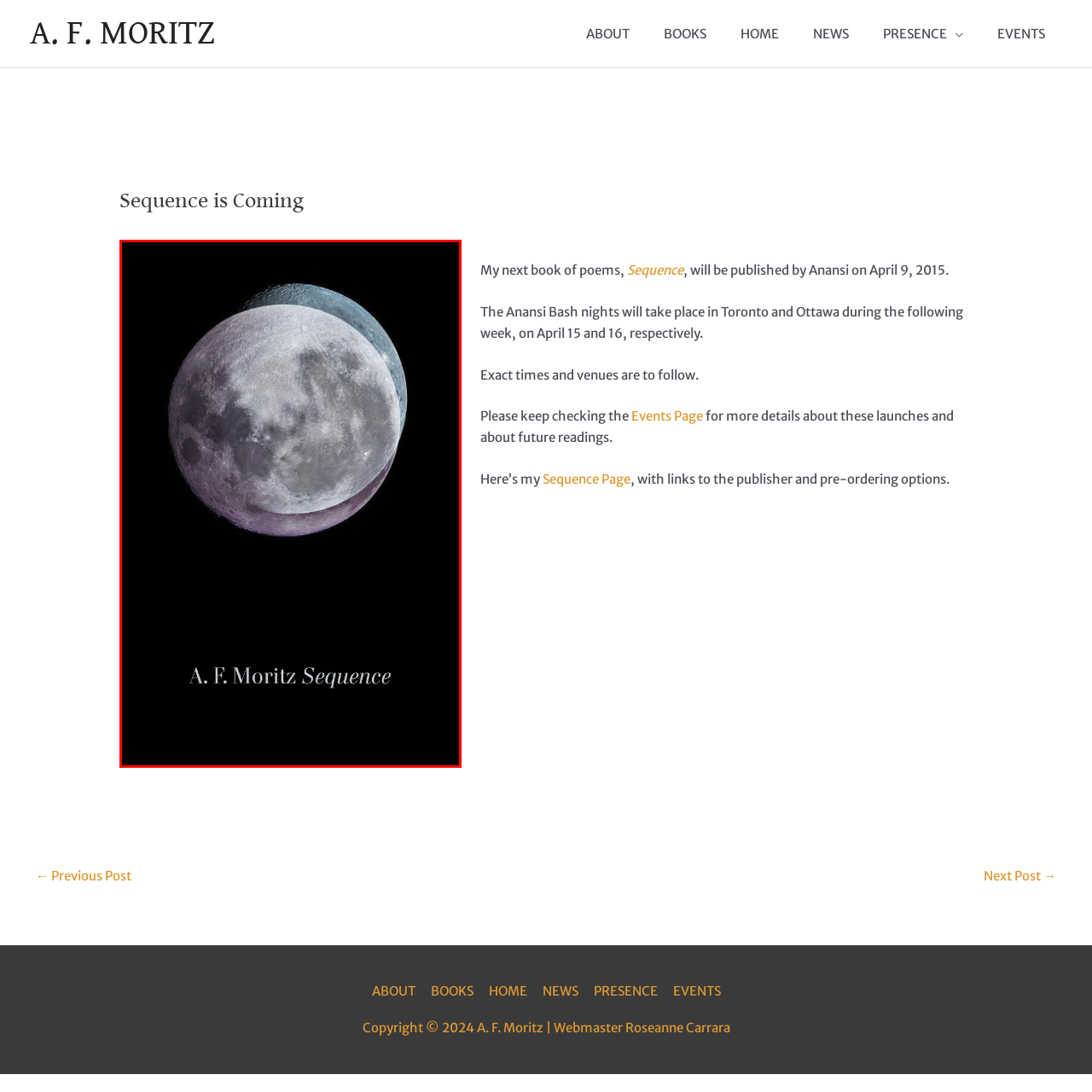Generate a comprehensive caption for the picture highlighted by the red outline.

The image features the cover of "Sequence," a book of poems by A. F. Moritz. Dominating the design are two overlapping moons, rendered in soft hues of gray and white, against a striking black background. This celestial imagery evokes themes of cycles, reflection, and the passage of time, making it a fitting visual representation for the poetry contained within. At the bottom, the title "Sequence" is elegantly inscribed in a sophisticated font, paired with the author's name, A. F. Moritz, highlighted above it. This artwork not only captures the essence of the book but also invites readers to explore the lyrical journey it promises.